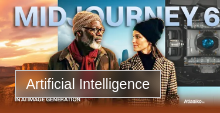What is the main theme of the image?
Please ensure your answer to the question is detailed and covers all necessary aspects.

The main theme of the image is clearly indicated by the prominent banner labeled 'Artificial Intelligence' in the center of the image. This theme is further reinforced by the futuristic imagery and the conversation between the two individuals, which suggests a focus on advancements and innovations in AI.